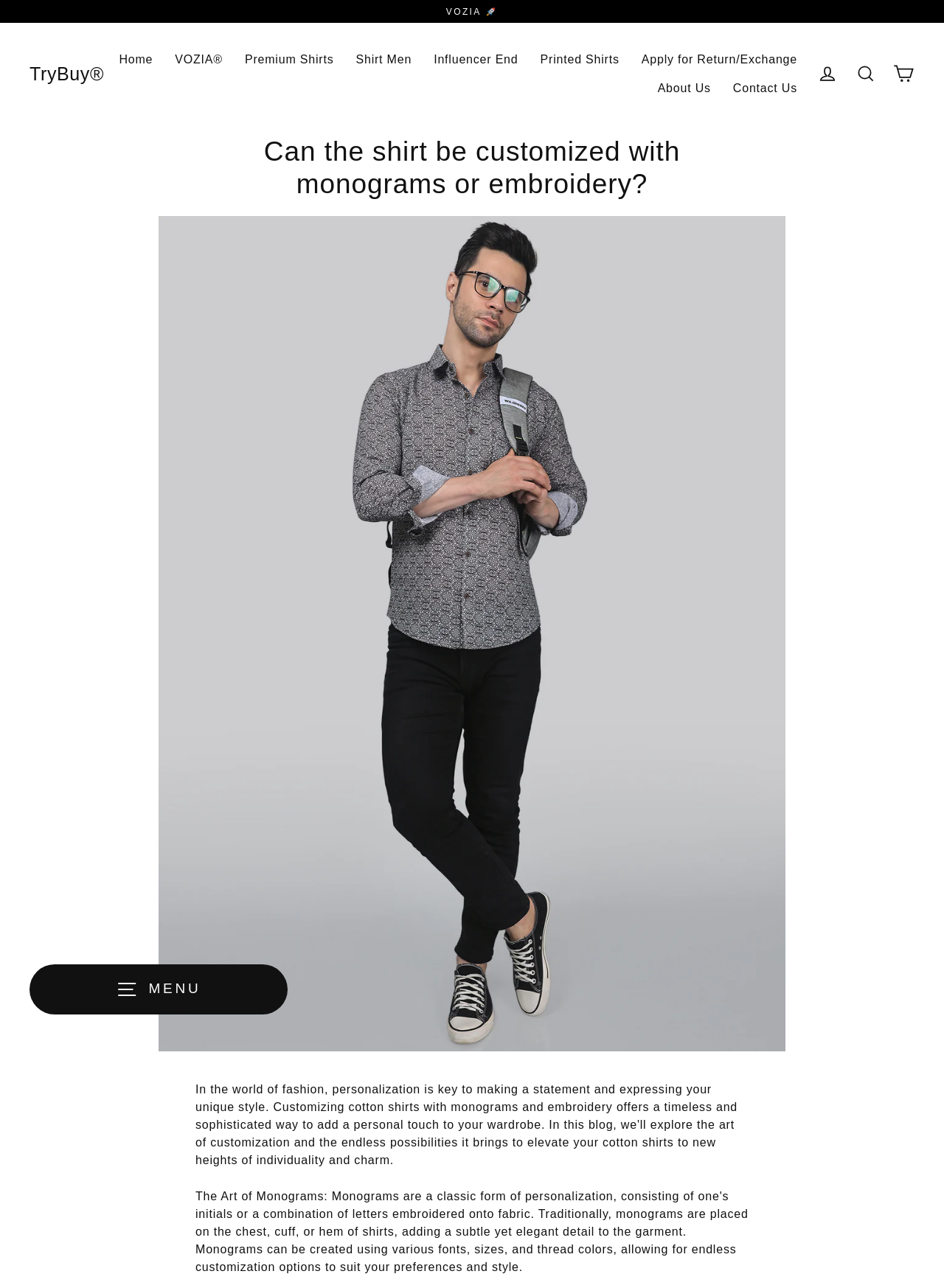Select the bounding box coordinates of the element I need to click to carry out the following instruction: "Open the menu".

[0.031, 0.749, 0.305, 0.788]